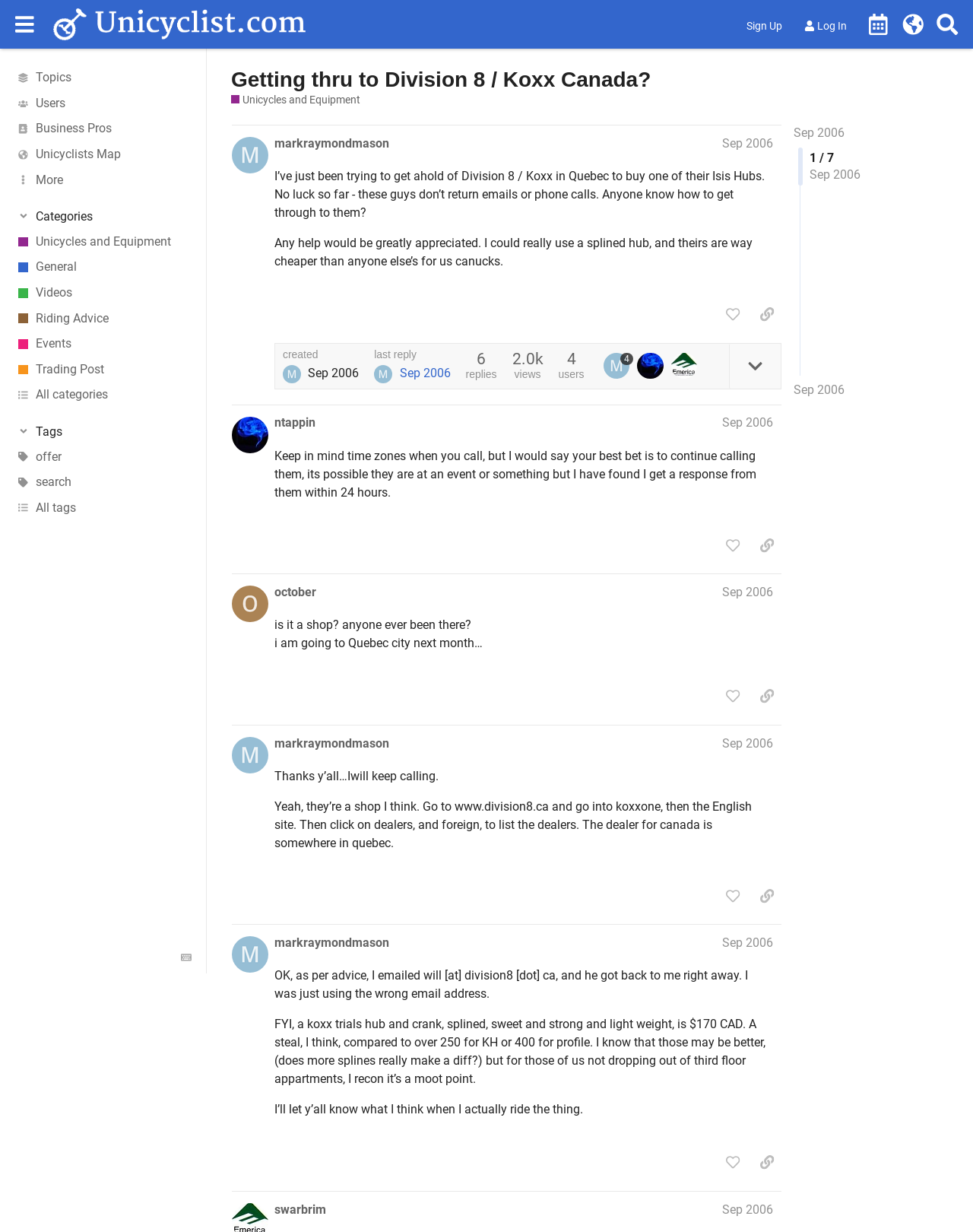What is the name of the website?
From the image, respond with a single word or phrase.

Unicyclist.com